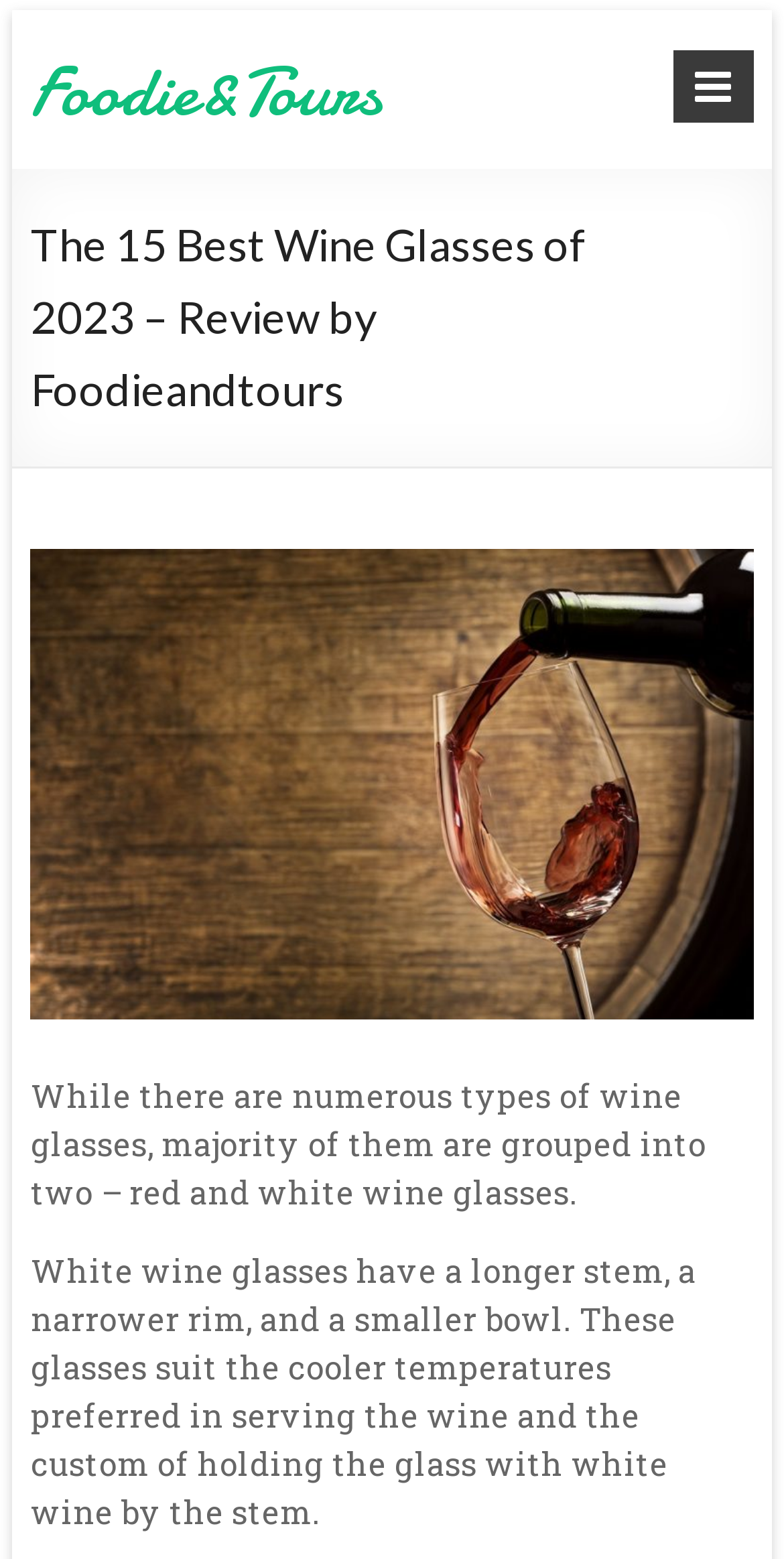Analyze the image and give a detailed response to the question:
What is the shape of the bowl in white wine glasses?

The webpage describes white wine glasses as having a smaller bowl, which is mentioned in the text 'White wine glasses have a longer stem, a narrower rim, and a smaller bowl'.